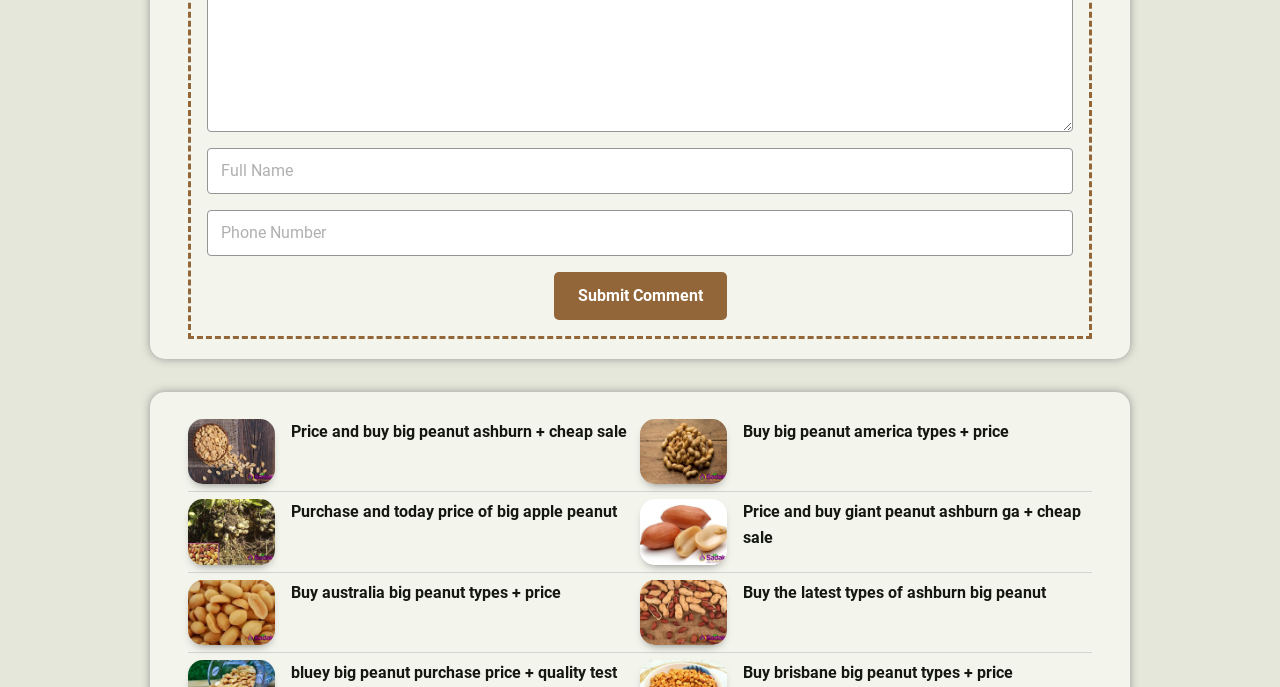Answer the question with a brief word or phrase:
Are there any images on the webpage?

Yes